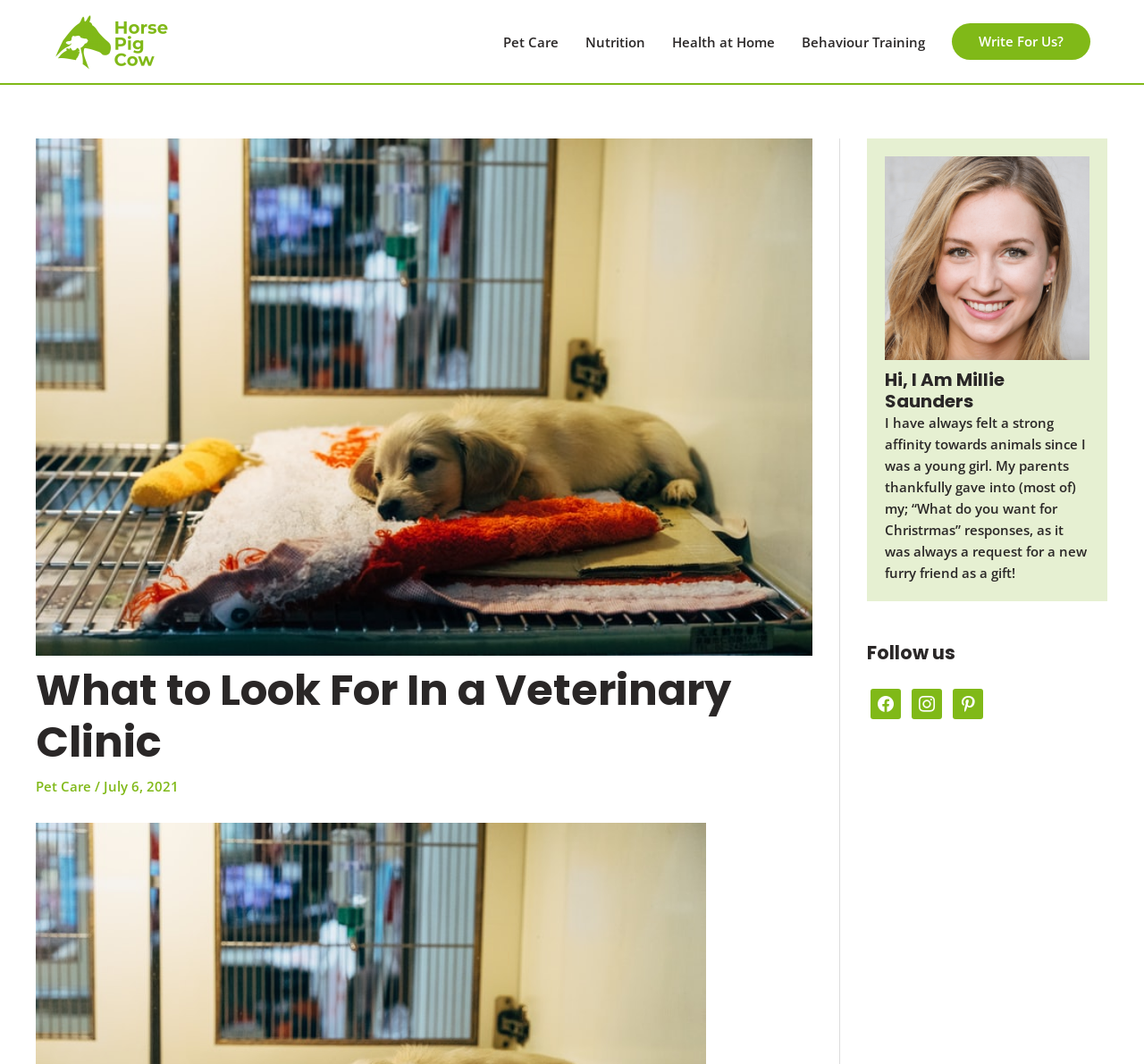Using the description: "facebook", identify the bounding box of the corresponding UI element in the screenshot.

[0.761, 0.652, 0.788, 0.669]